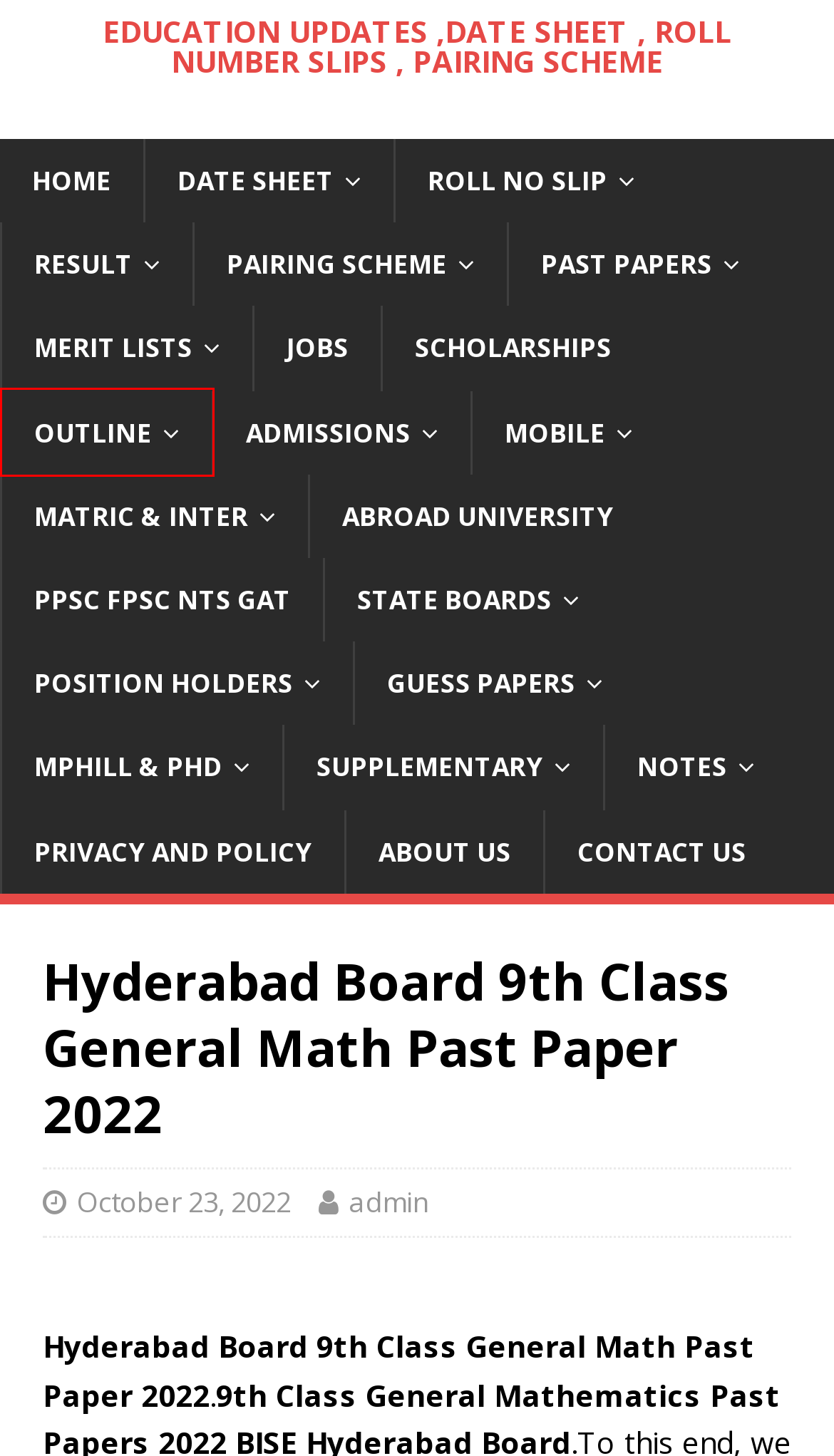Given a screenshot of a webpage with a red bounding box highlighting a UI element, determine which webpage description best matches the new webpage that appears after clicking the highlighted element. Here are the candidates:
A. Past Papers | 2024 - Educatehell.Com
B. Contact us Educatehell.Com
C. Outline - Educatehell.Com
D. MPhill & PhD - Educatehell.Com
E. Position Holders | 2023 - Educatehell.Com
F. Notes - Educatehell.Com
G. Jobs | Govt Jobs Update 2024 - Educatehell.Com
H. Privacy and Policy Educatehell.Com

C